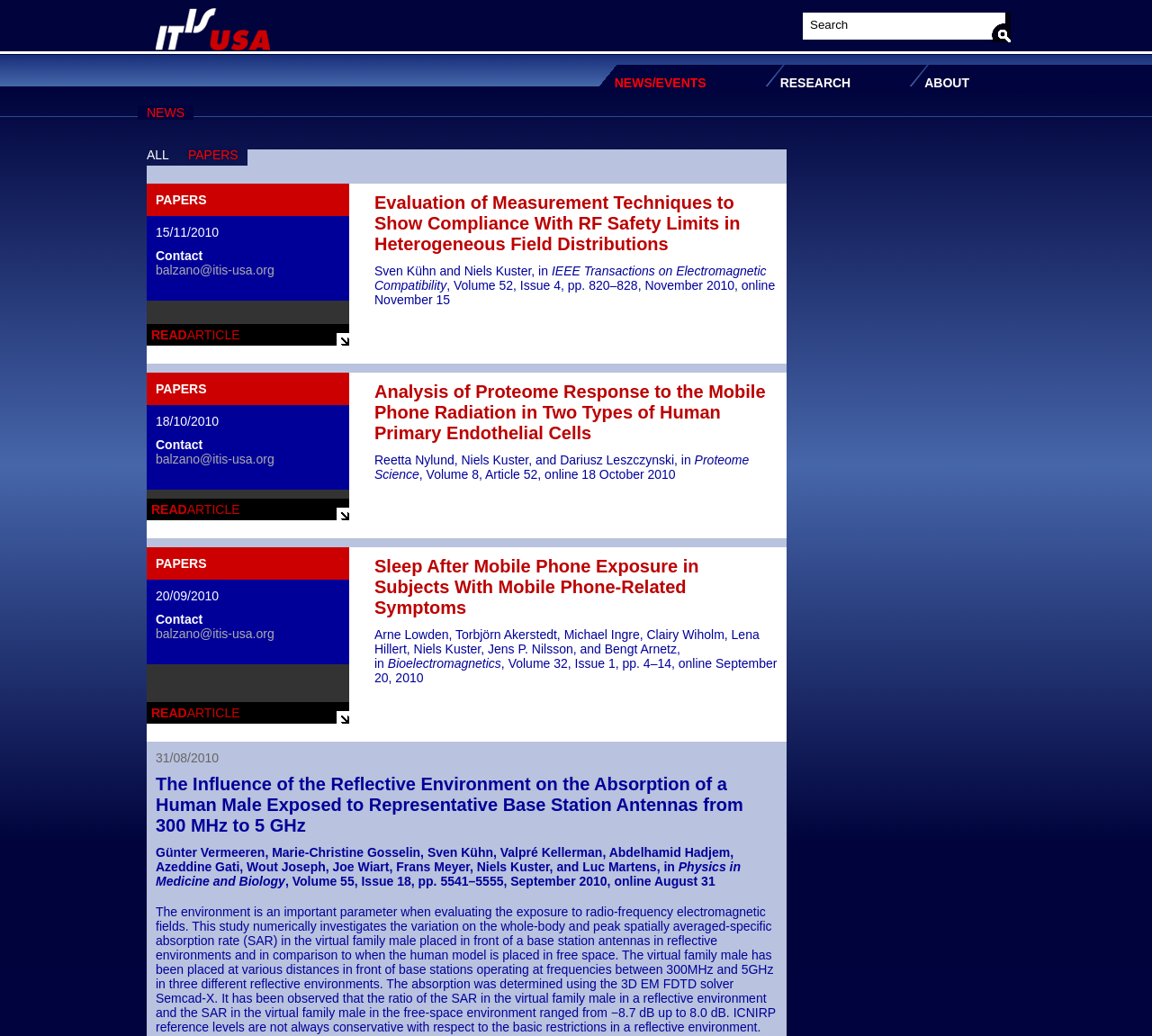Locate the bounding box coordinates of the element I should click to achieve the following instruction: "Click on Login".

None